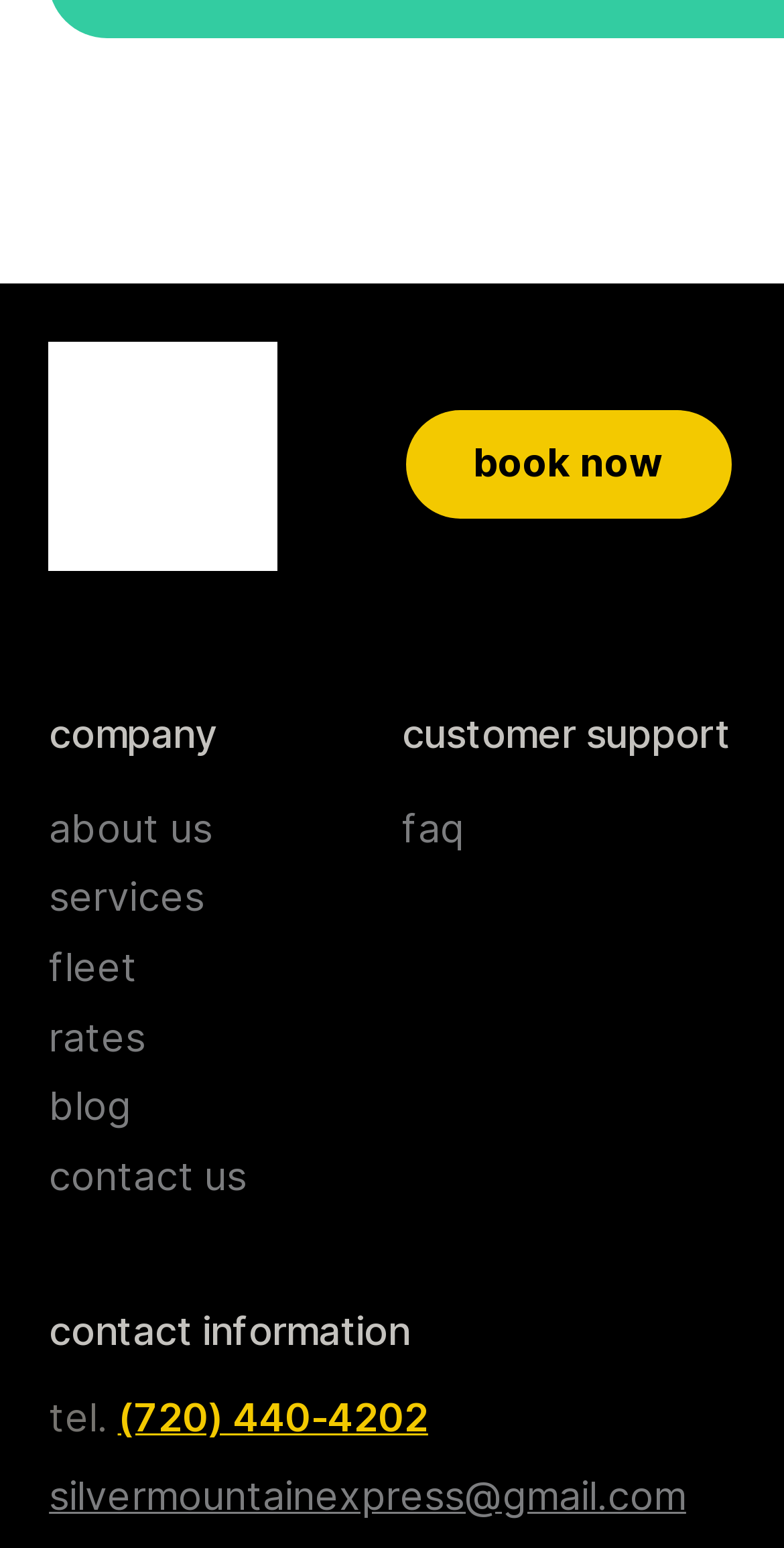Specify the bounding box coordinates of the area to click in order to follow the given instruction: "visit services."

[0.062, 0.564, 0.261, 0.595]